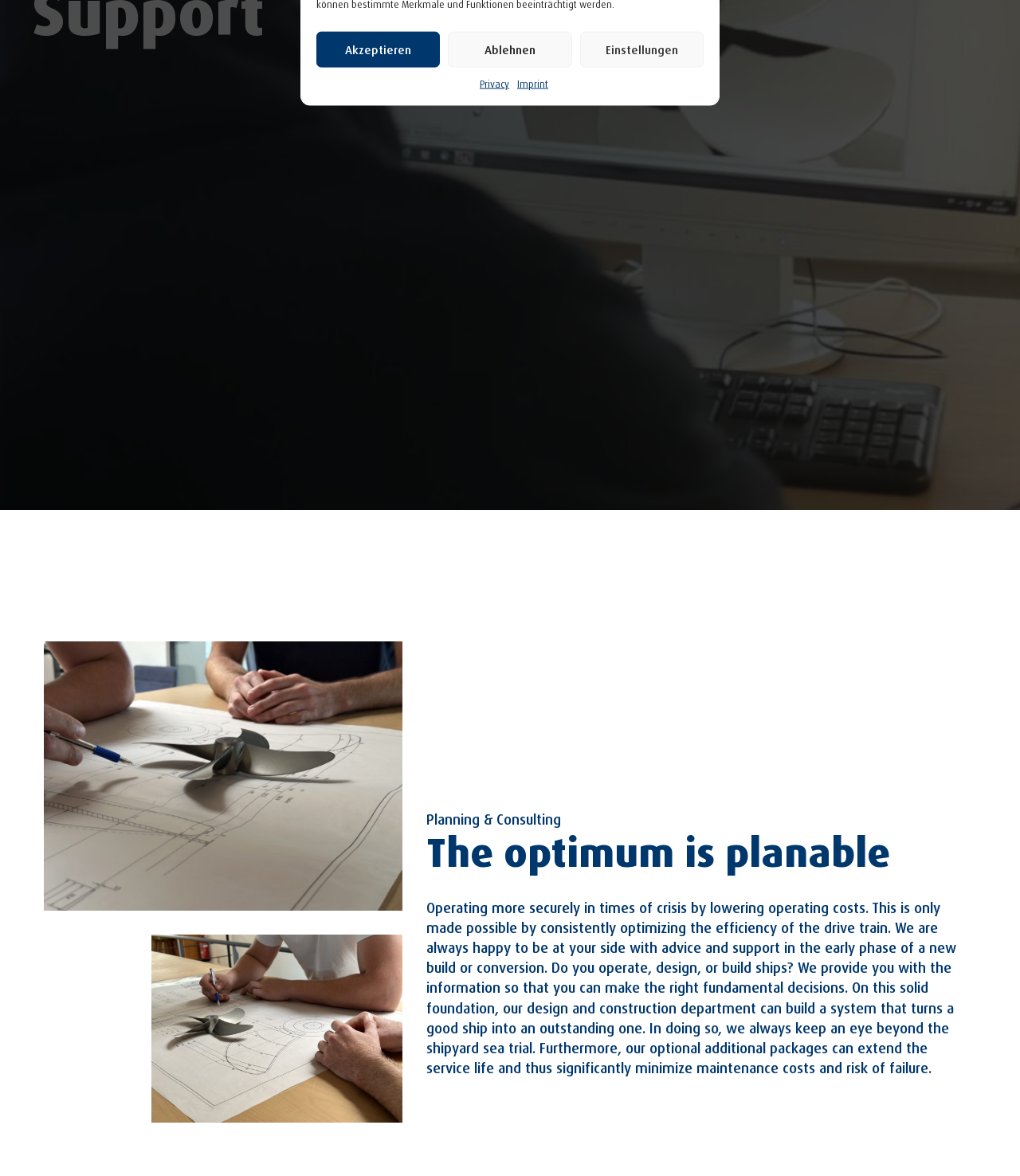Locate the UI element that matches the description Einstellungen in the webpage screenshot. Return the bounding box coordinates in the format (top-left x, top-left y, bottom-right x, bottom-right y), with values ranging from 0 to 1.

[0.568, 0.027, 0.69, 0.058]